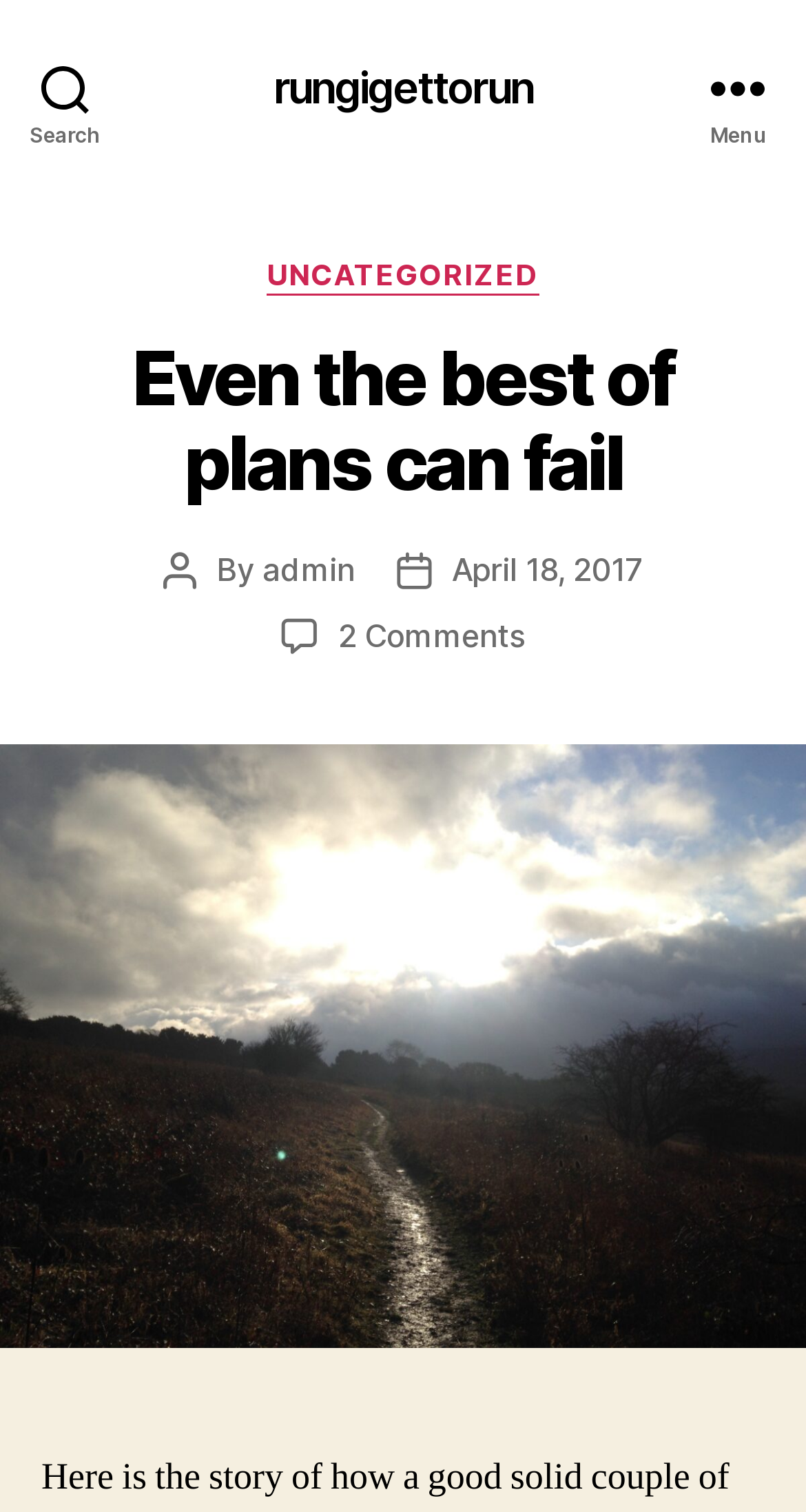Generate a comprehensive description of the webpage content.

The webpage appears to be a blog post titled "Even the best of plans can fail – rungigettorun". At the top left corner, there is a search button. Next to it, on the top center, is a link to the website's homepage, labeled "rungigettorun". On the top right corner, there is a menu button.

When the menu button is expanded, a header section appears below it, taking up the full width of the page. Within this section, there are several elements. On the left side, there is a heading with the title of the blog post, "Even the best of plans can fail". Below the title, there is a section with the post's metadata, including the author's name, "admin", and the post date, "April 18, 2017". There is also a link to the comments section, which indicates that there are 2 comments on the post.

On the right side of the header section, there is a category section with a link to the "UNCATEGORIZED" category. Below the category section, there is a large figure or image that takes up most of the remaining page space.